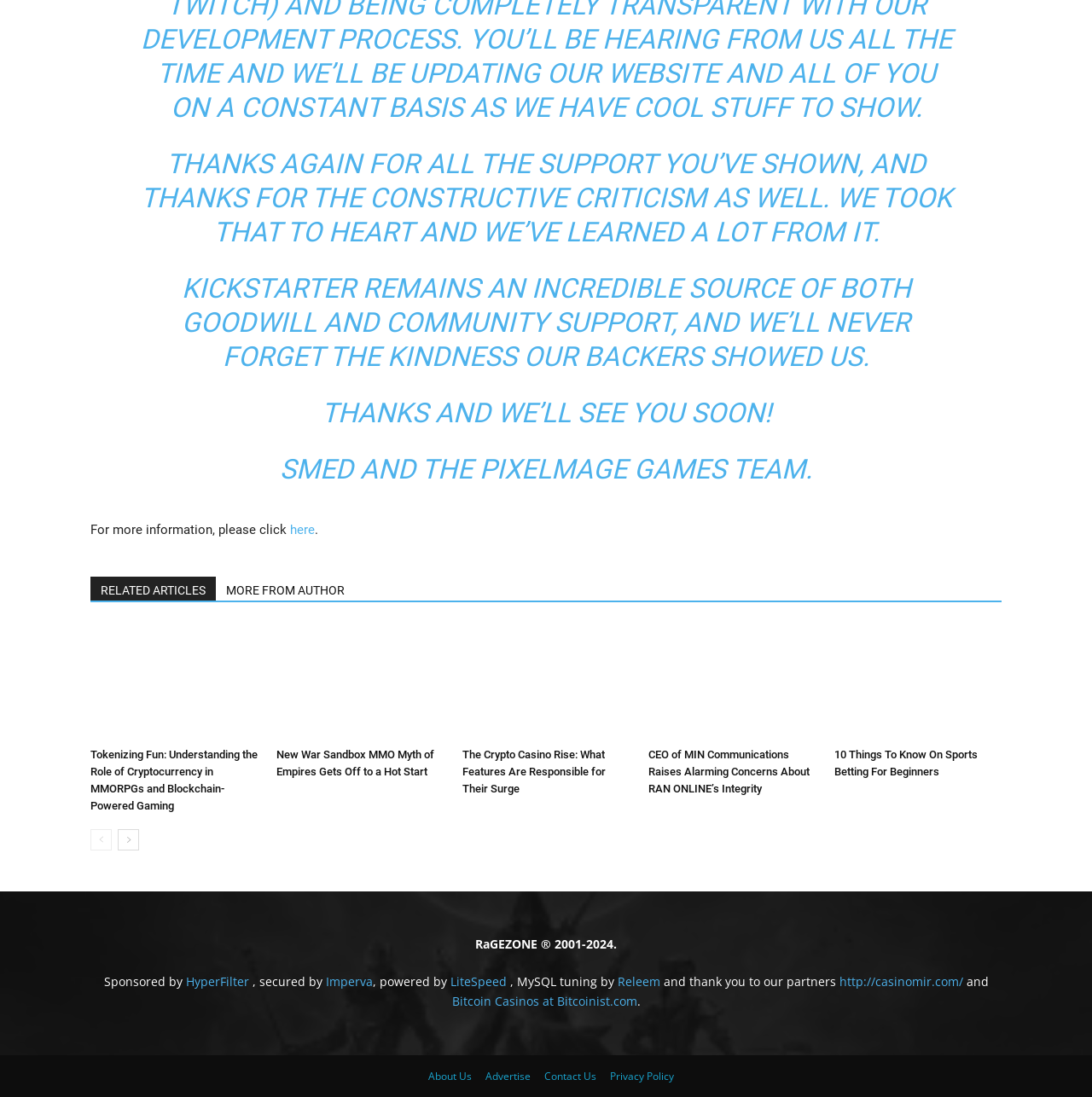How many navigation links are at the bottom of the page?
Answer the question with a single word or phrase, referring to the image.

3